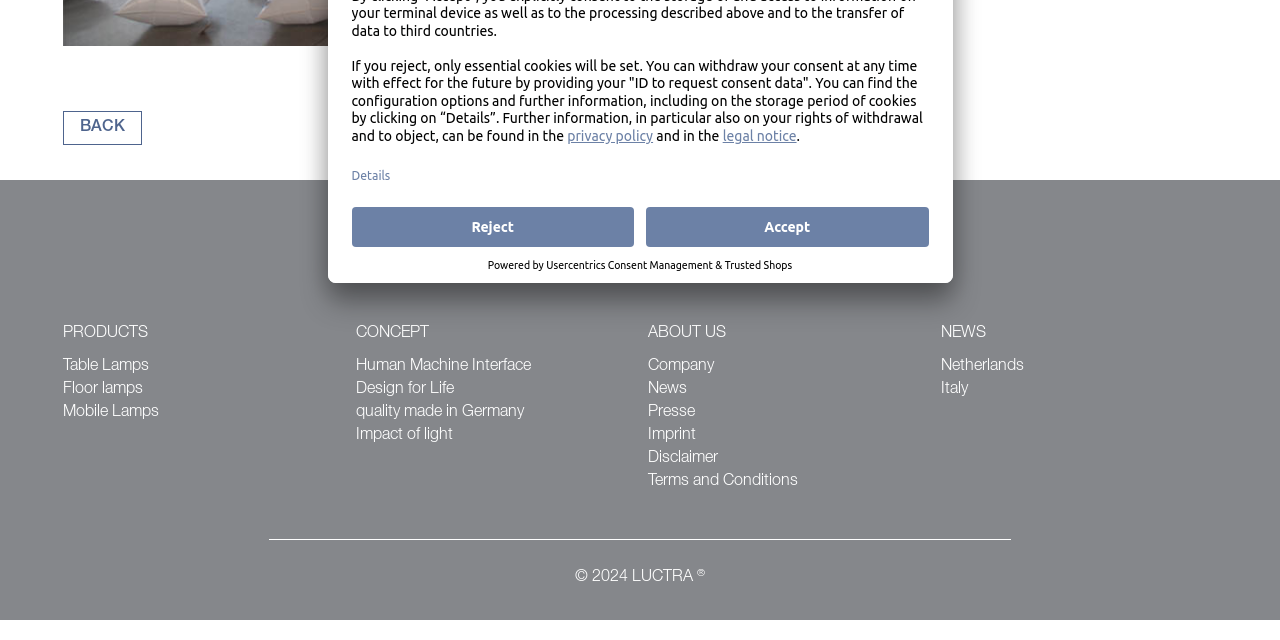Locate the bounding box of the UI element defined by this description: "Back". The coordinates should be given as four float numbers between 0 and 1, formatted as [left, top, right, bottom].

[0.049, 0.173, 0.111, 0.226]